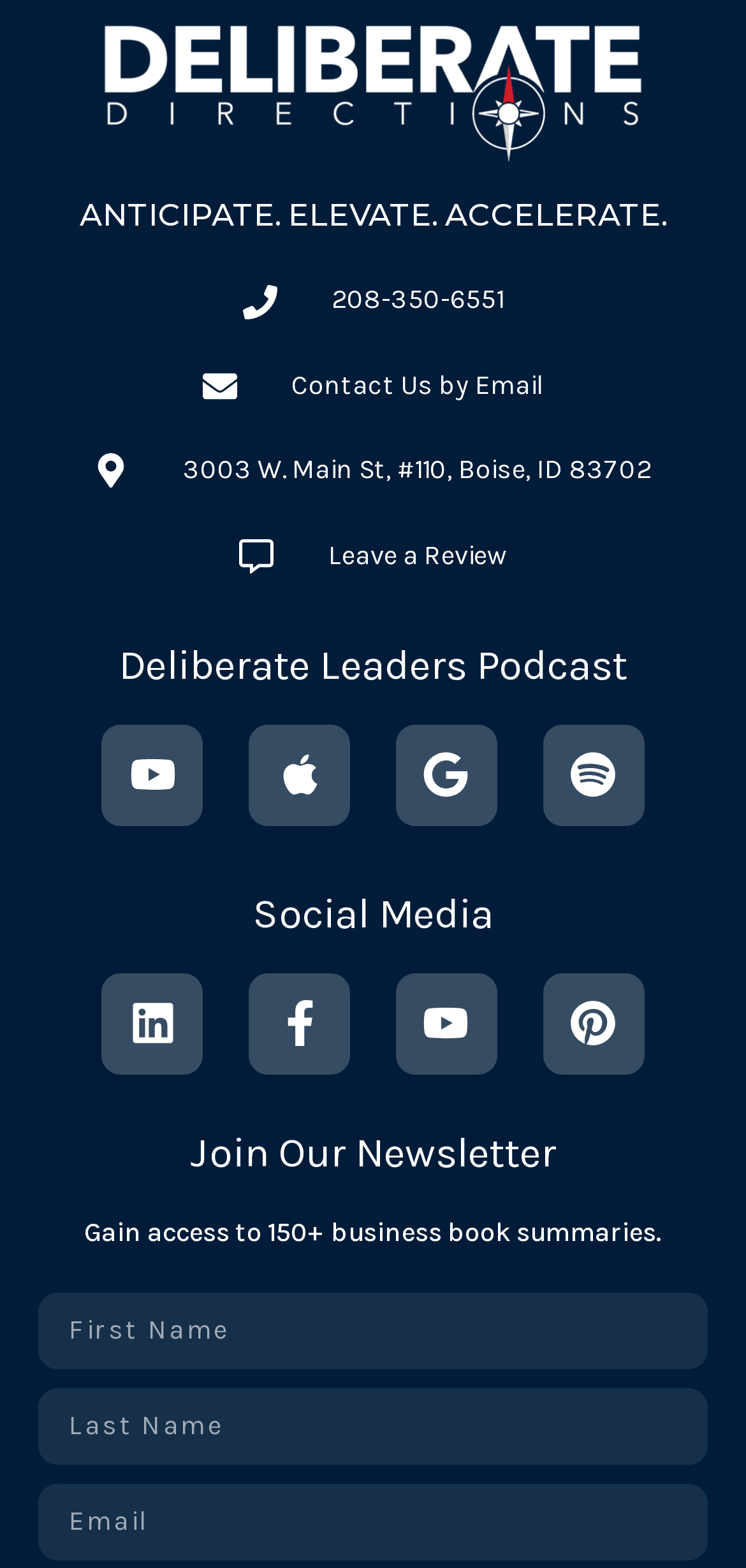Locate the bounding box coordinates of the clickable area needed to fulfill the instruction: "Call the phone number".

[0.051, 0.173, 0.949, 0.212]